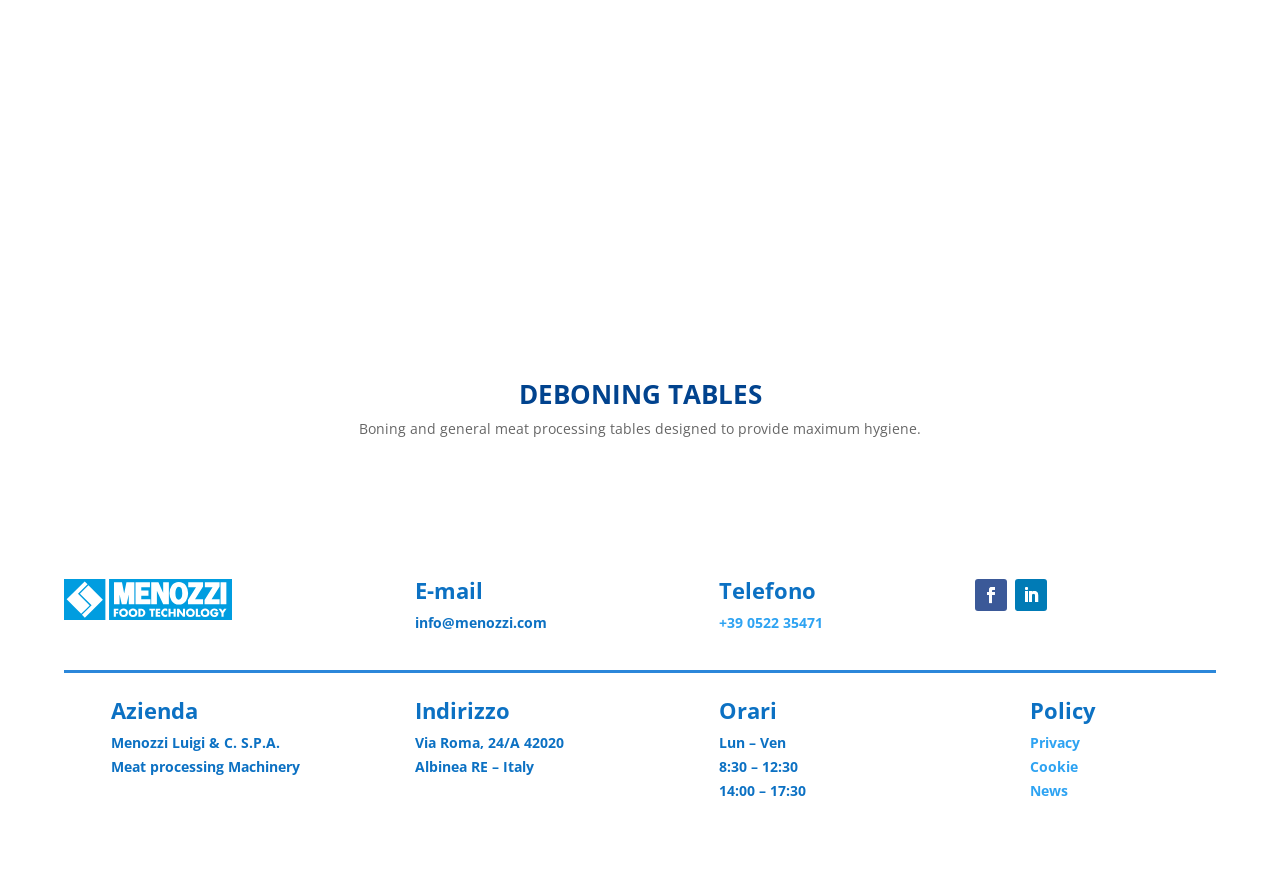What are the working hours?
Respond to the question with a well-detailed and thorough answer.

I found the working hours by looking at the 'Orari' section, where it is written as 'Lun – Ven 8:30 – 12:30, 14:00 – 17:30'.